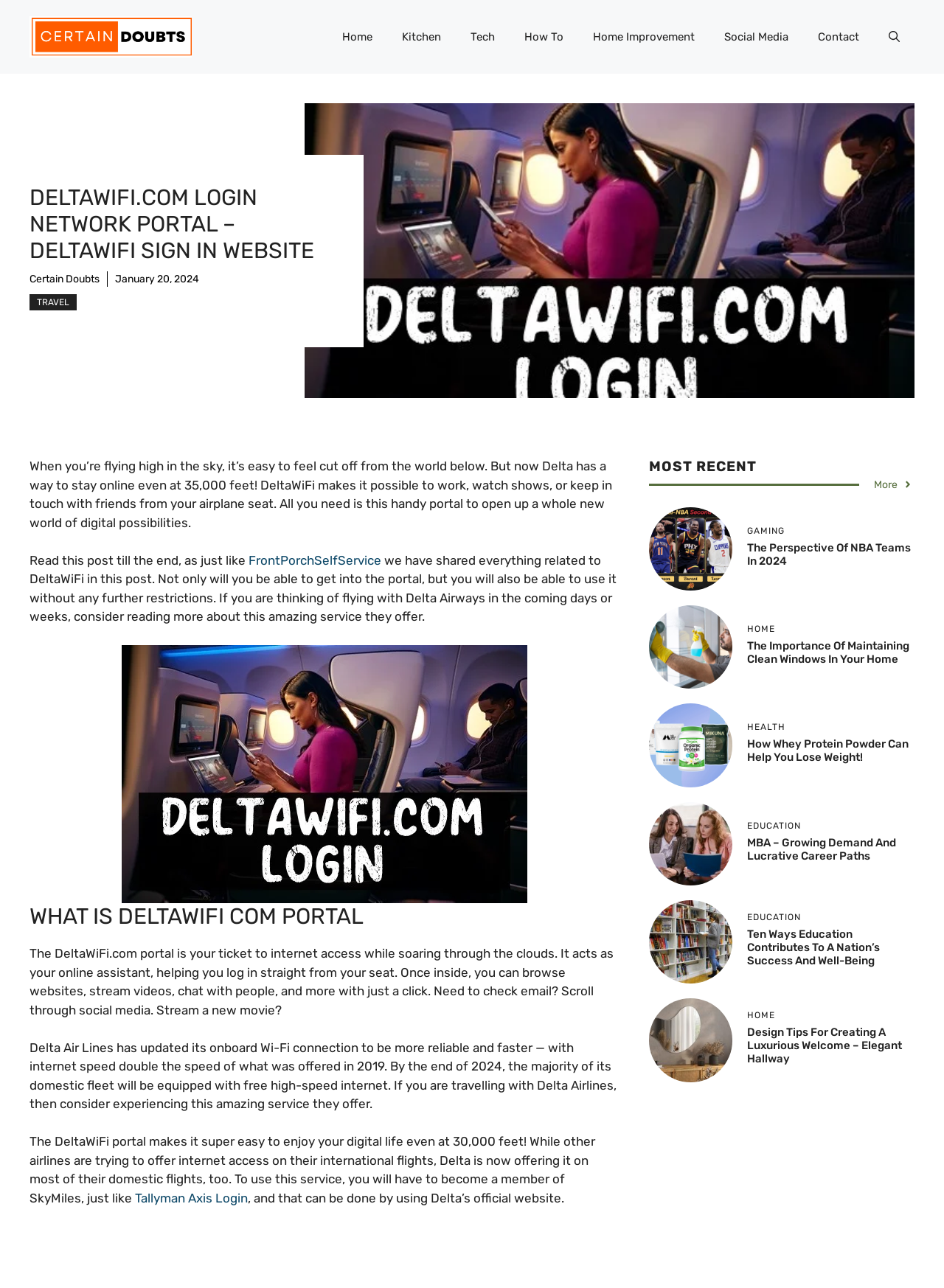Find the UI element described as: "alt="JRH Power Generator logo"" and predict its bounding box coordinates. Ensure the coordinates are four float numbers between 0 and 1, [left, top, right, bottom].

None